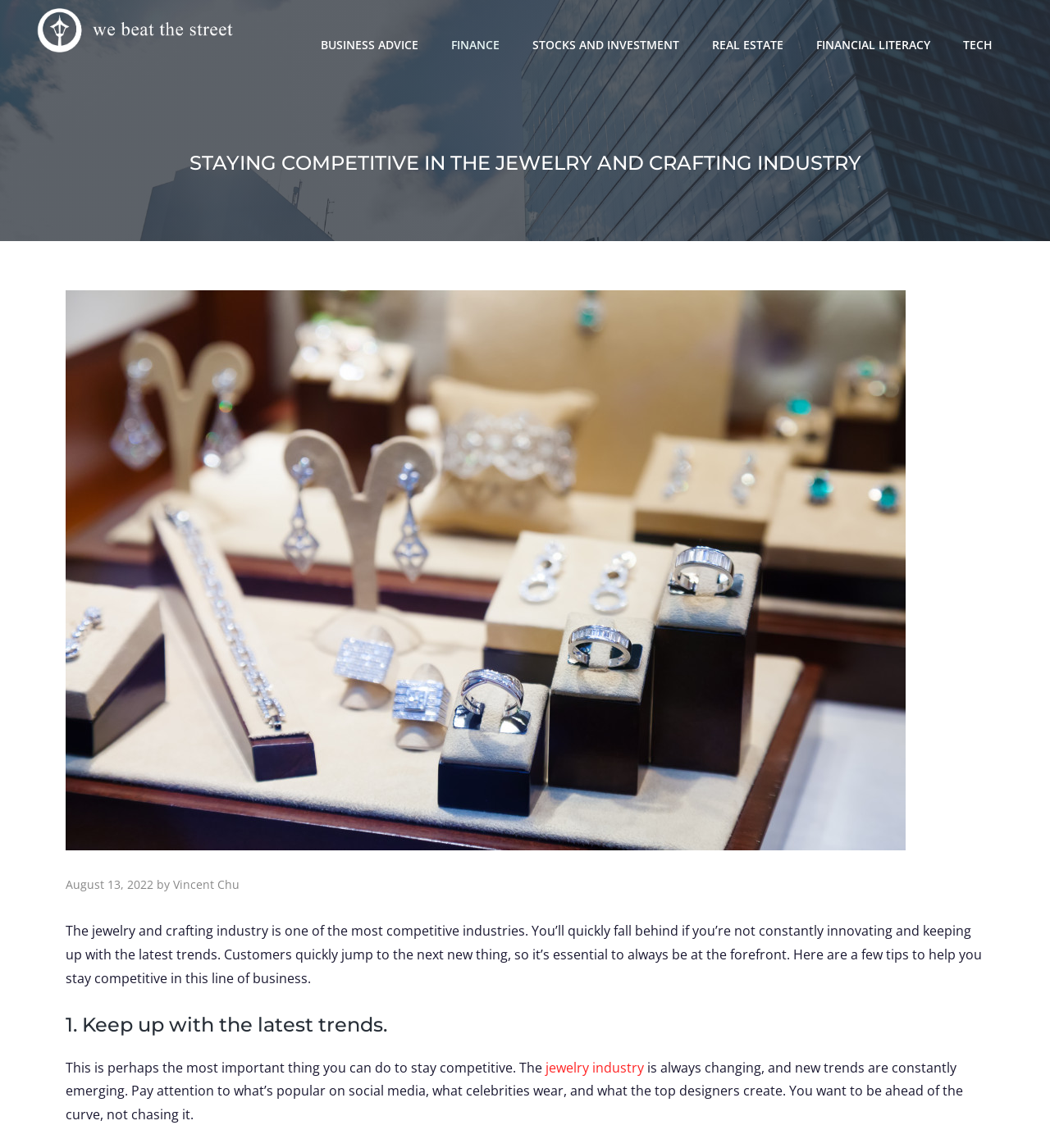Highlight the bounding box coordinates of the element that should be clicked to carry out the following instruction: "Navigate to the 'BUSINESS ADVICE' page". The coordinates must be given as four float numbers ranging from 0 to 1, i.e., [left, top, right, bottom].

[0.29, 0.007, 0.414, 0.071]